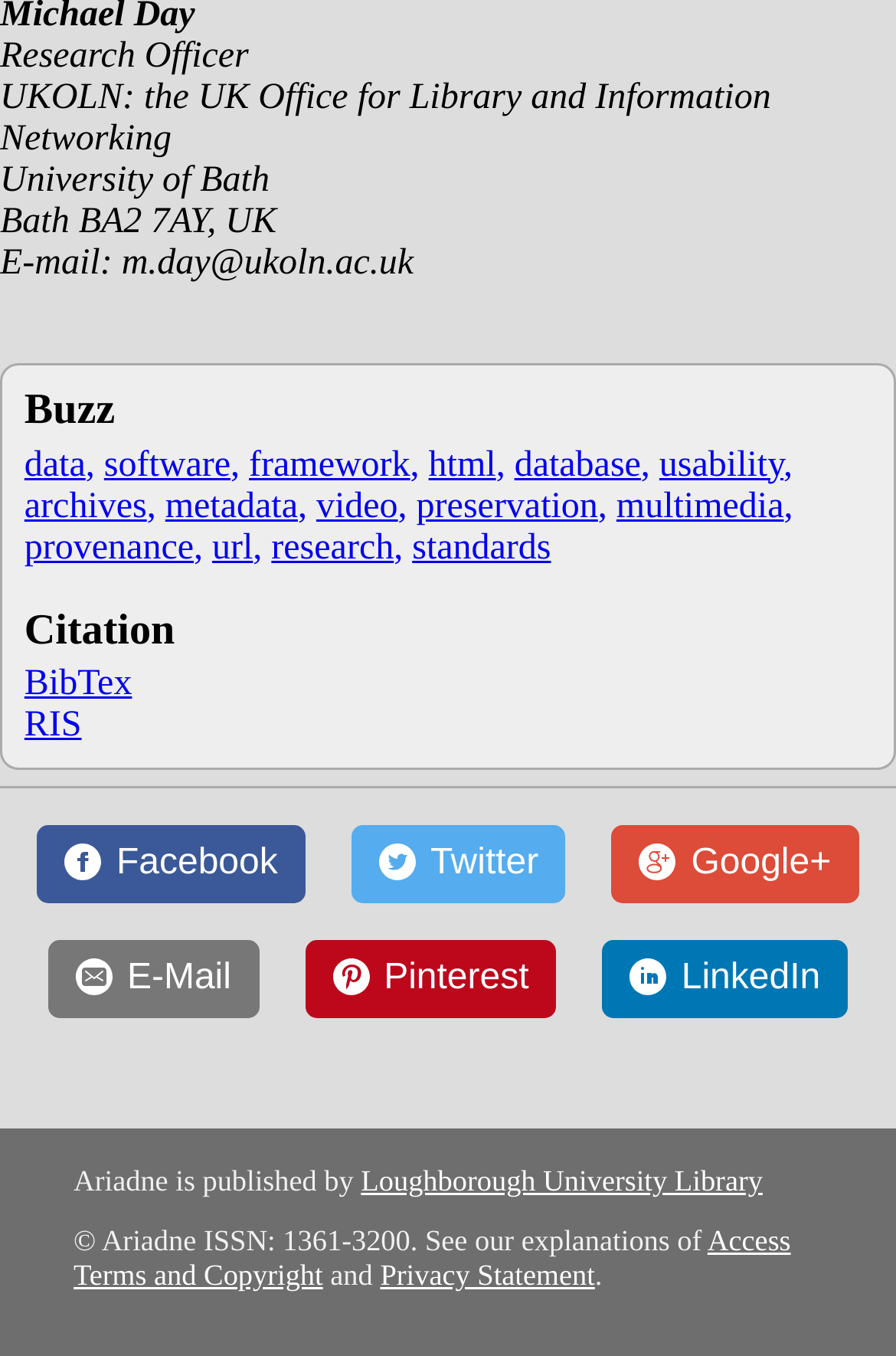Can you look at the image and give a comprehensive answer to the question:
What social media platforms are linked?

The footer section of the webpage contains links to various social media platforms, including Facebook, Twitter, Google+, and others, allowing users to connect with the publication or organization on these platforms.